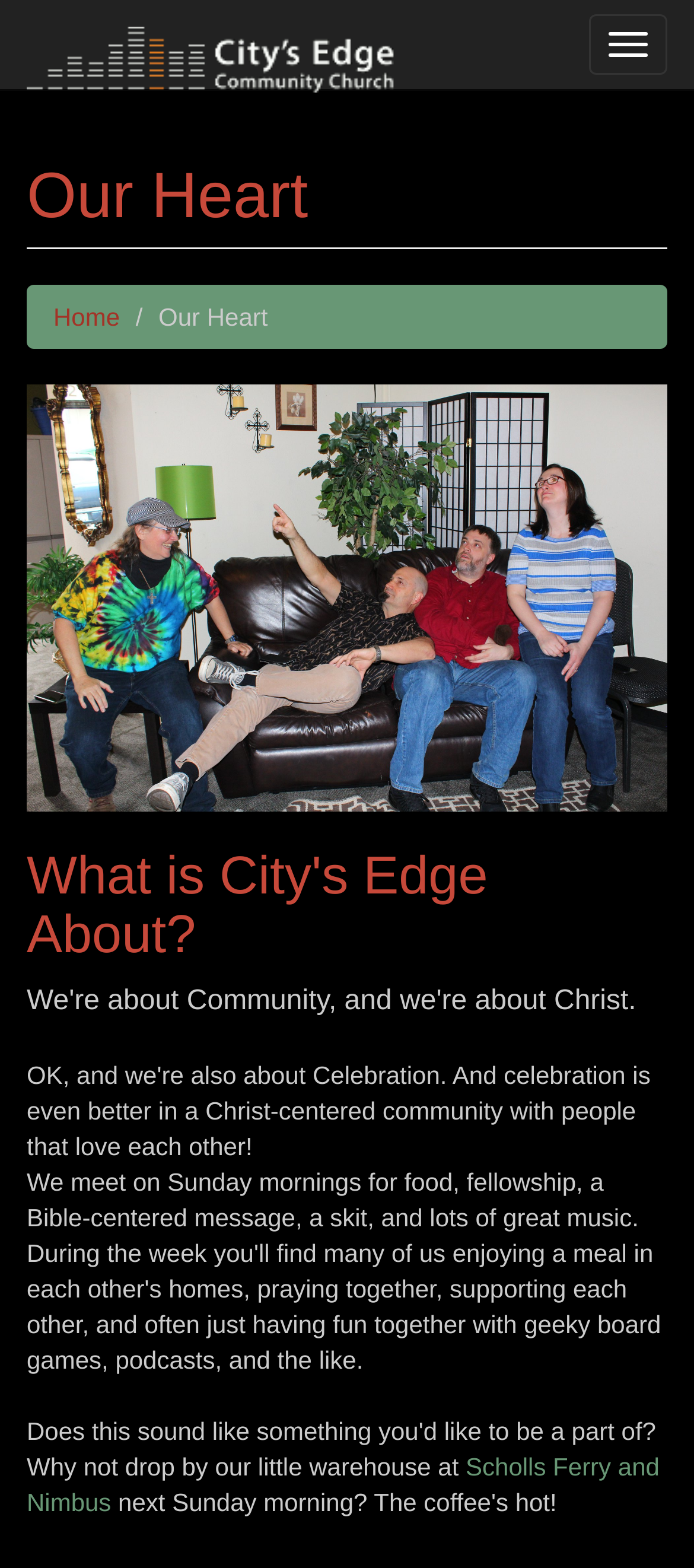Identify the bounding box coordinates for the UI element mentioned here: "parent_node: Toggle navigation". Provide the coordinates as four float values between 0 and 1, i.e., [left, top, right, bottom].

[0.0, 0.0, 0.615, 0.057]